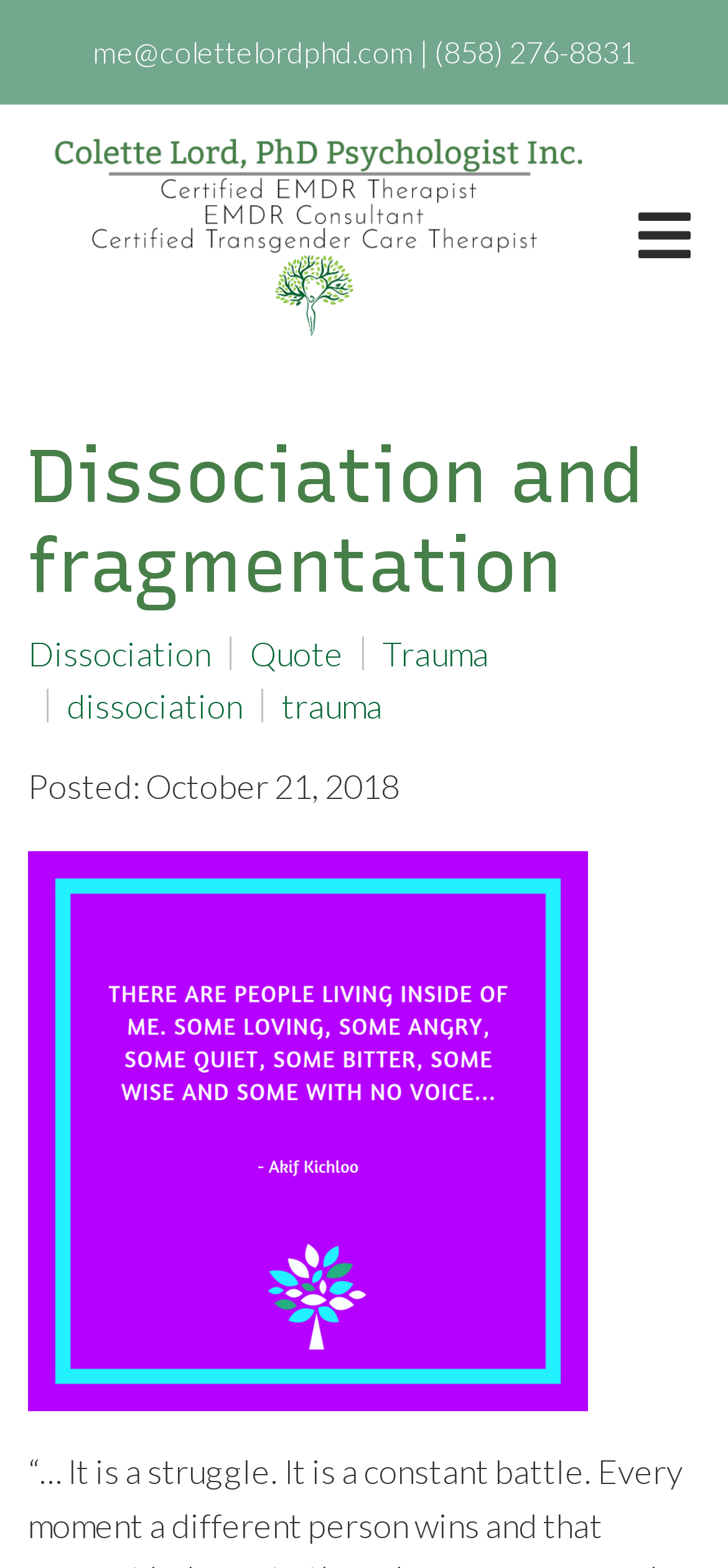Extract the bounding box coordinates for the UI element described as: "aria-label="First Name" name="first-name" placeholder="First Name"".

None